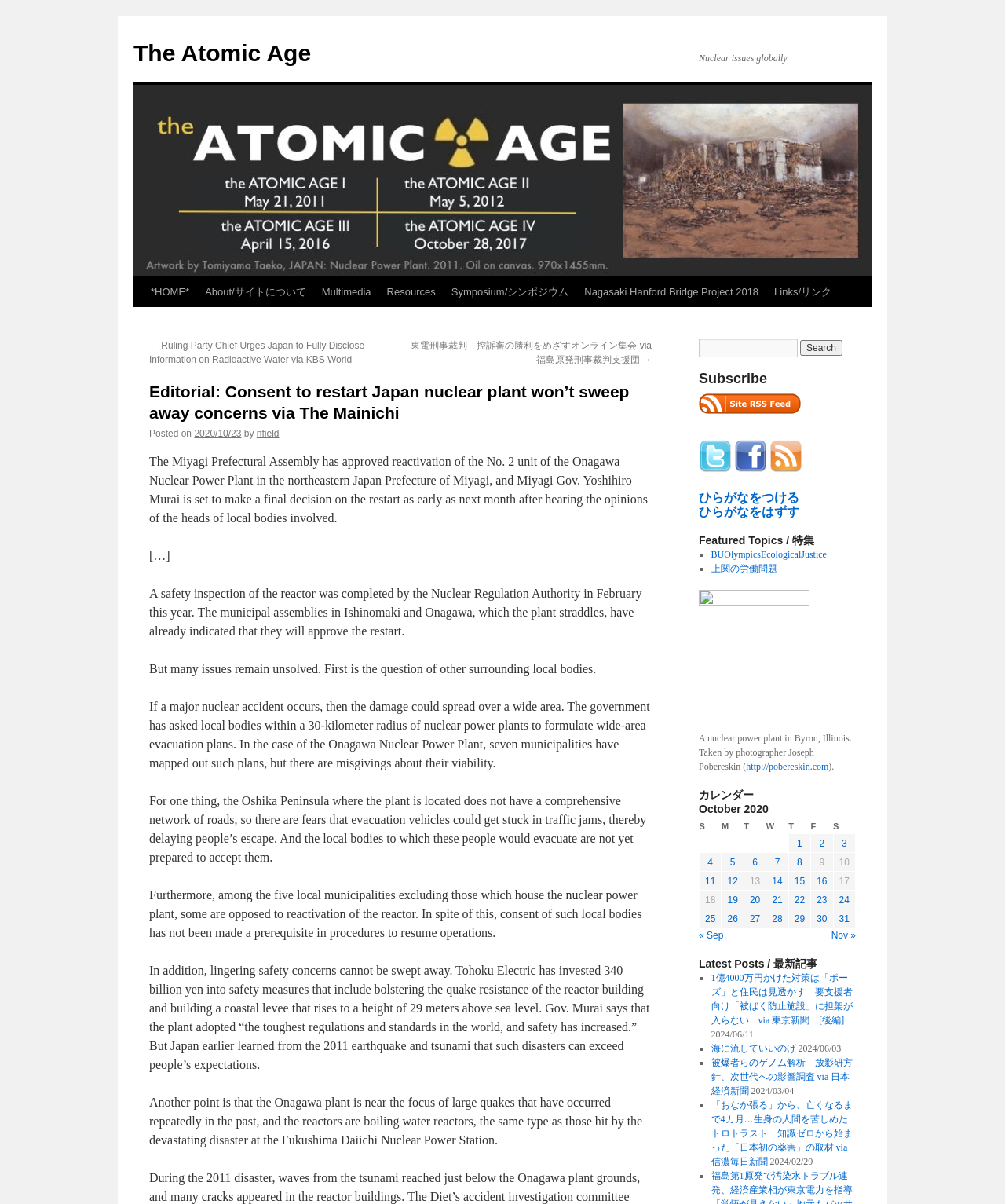Provide a comprehensive description of the webpage.

This webpage appears to be an editorial article discussing the restart of a nuclear power plant in Japan. At the top of the page, there is a heading with the title of the article, "Editorial: Consent to restart Japan nuclear plant won’t sweep away concerns via The Mainichi | The Atomic Age." Below the title, there is a link to "The Atomic Age" and an image with the same name.

On the left side of the page, there is a navigation menu with links to various sections of the website, including "HOME", "About/サイトについて", "Multimedia", "Resources", and "Symposium/シンポジウム". There are also links to recent news articles, including one about a ruling party chief urging Japan to fully disclose information on radioactive water.

The main content of the article is divided into several paragraphs, which discuss the concerns surrounding the restart of the nuclear power plant. The article mentions that while the safety inspection of the reactor was completed, many issues remain unsolved, including the question of surrounding local bodies and lingering safety concerns.

On the right side of the page, there is a search bar and a section for subscribing to the website. Below that, there are links to featured topics, including "BUOlympicsEcologicalJustice" and "上関の労働問題". There is also a calendar section, which displays a table of posts published in October 2020.

At the bottom of the page, there is an image of a nuclear power plant in Byron, Illinois, with a caption and a link to the photographer's website.